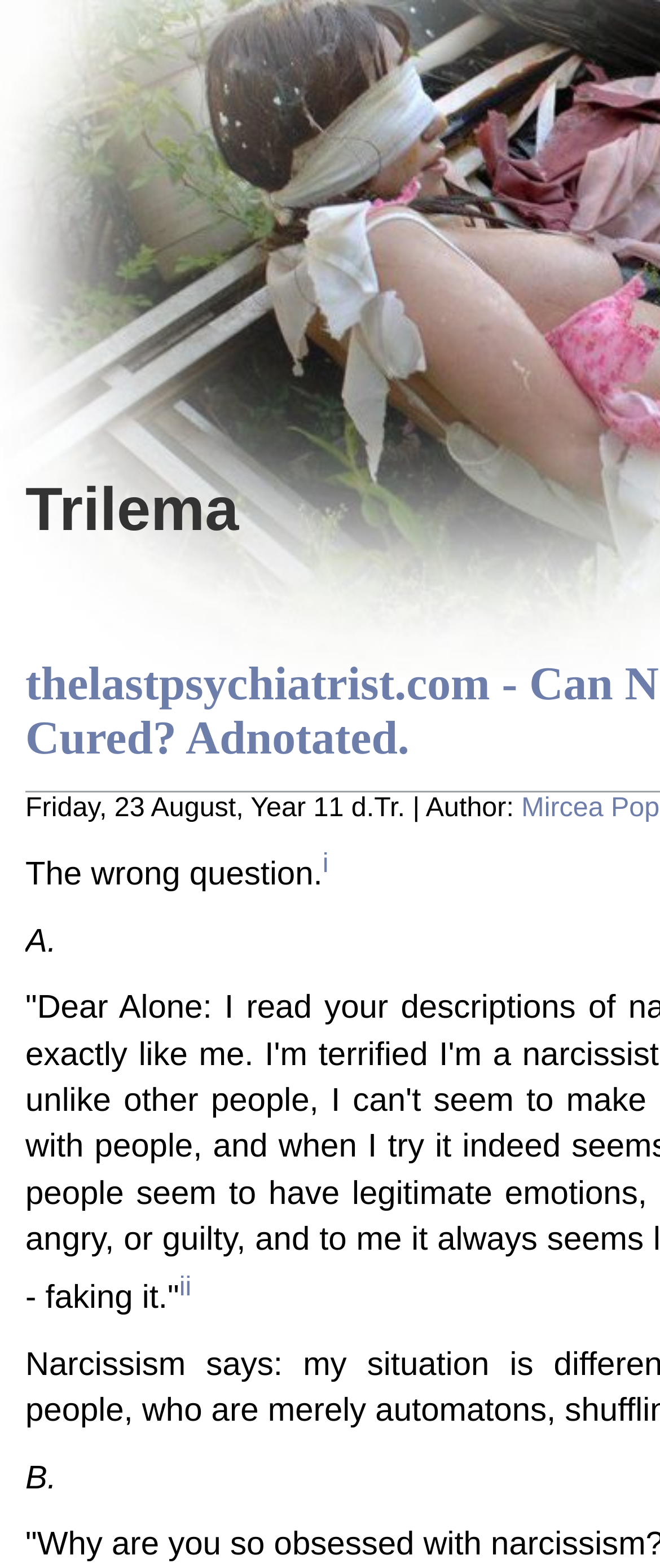Provide a brief response using a word or short phrase to this question:
How many sections are in the article?

At least 3